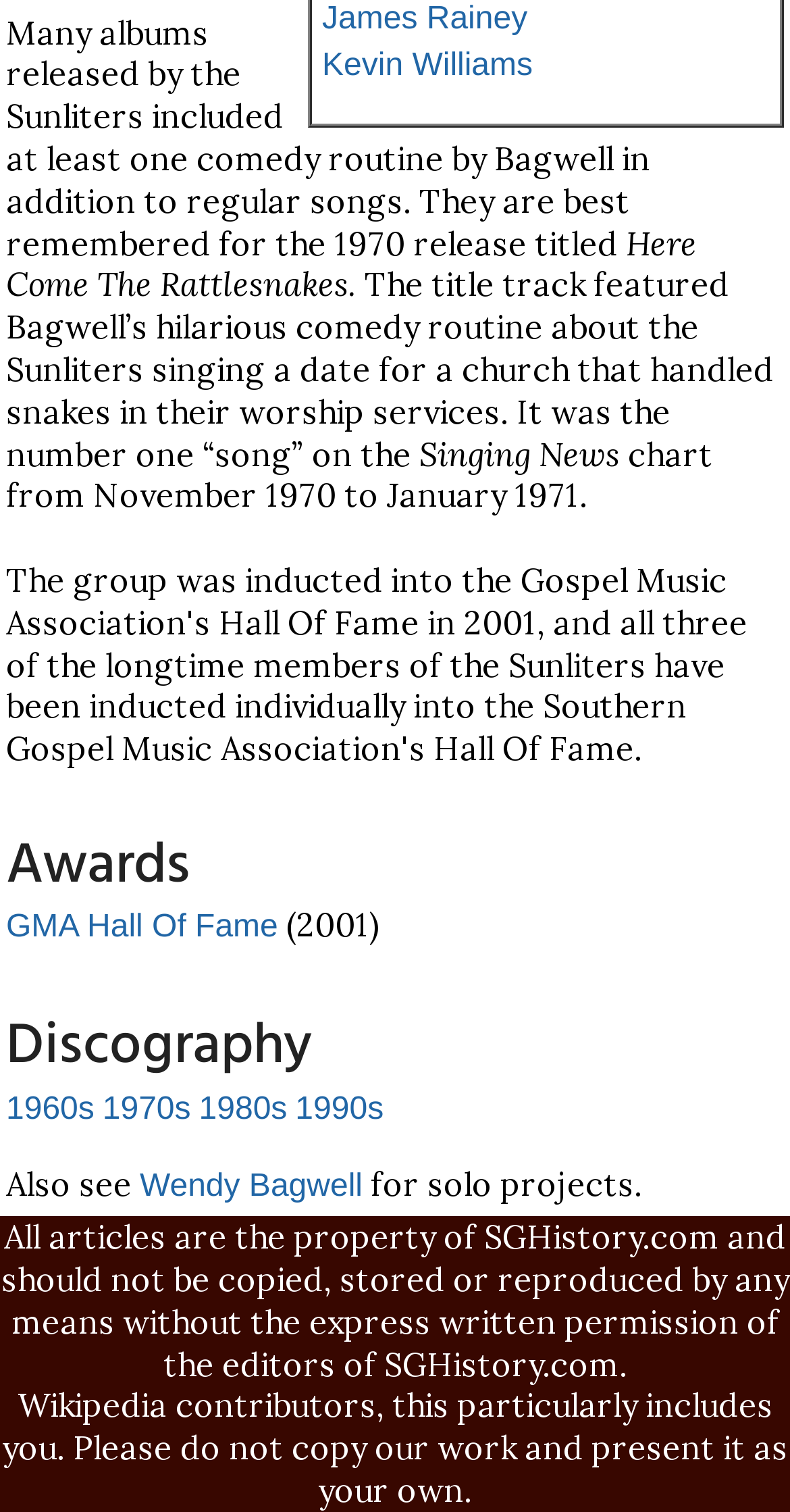Please identify the bounding box coordinates of the region to click in order to complete the given instruction: "Visit the GMA Hall Of Fame page". The coordinates should be four float numbers between 0 and 1, i.e., [left, top, right, bottom].

[0.008, 0.602, 0.352, 0.625]